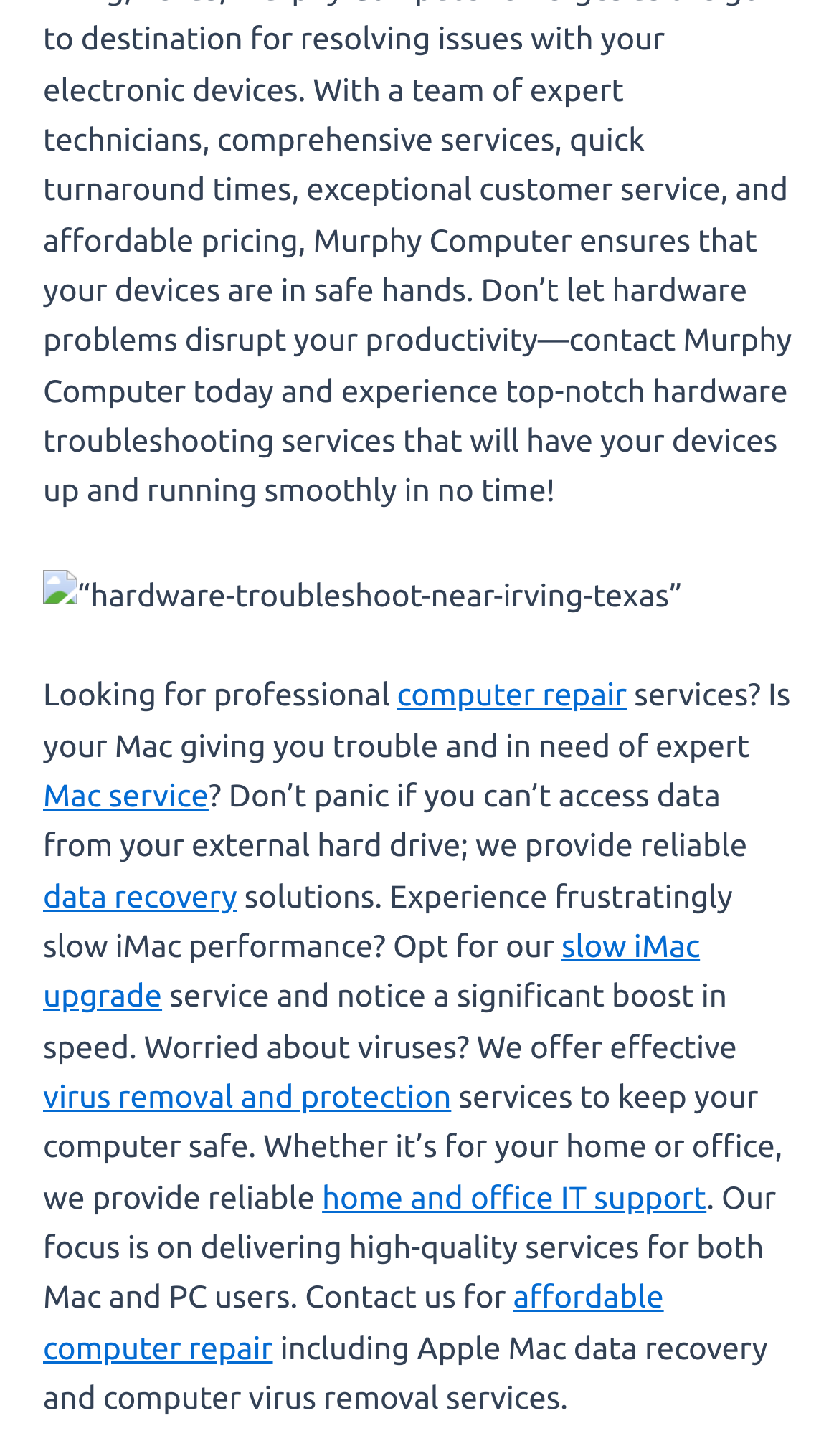Using the element description slow iMac upgrade, predict the bounding box coordinates for the UI element. Provide the coordinates in (top-left x, top-left y, bottom-right x, bottom-right y) format with values ranging from 0 to 1.

[0.051, 0.637, 0.834, 0.696]